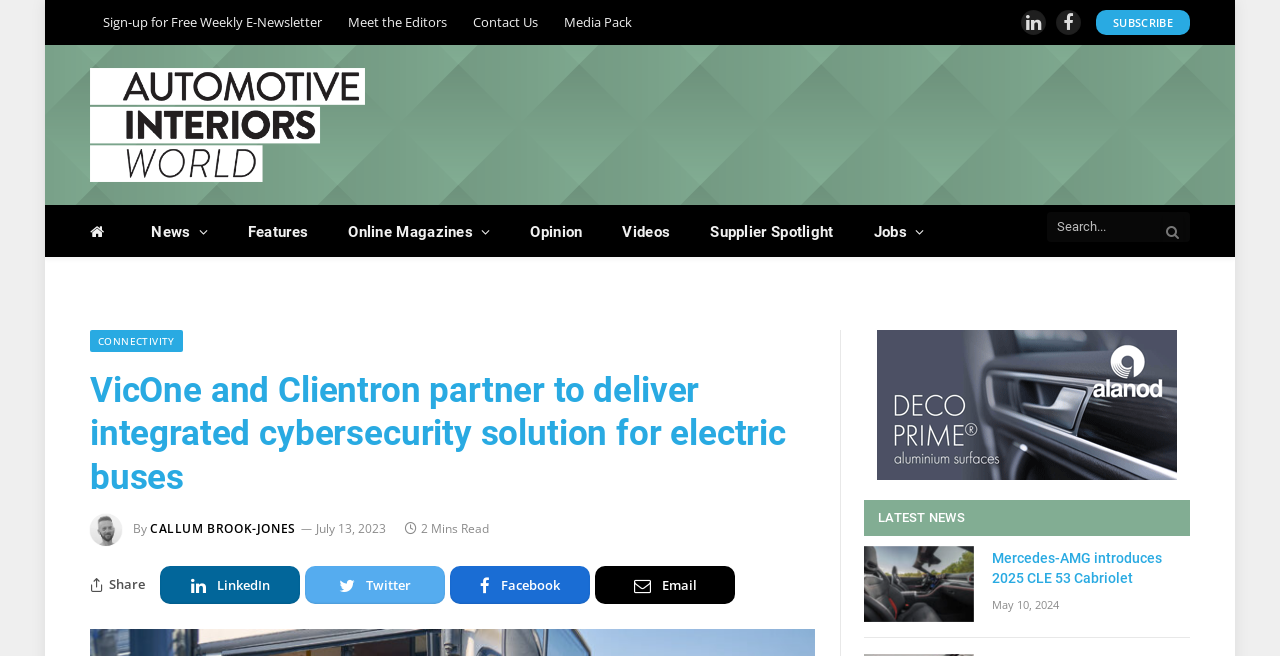Locate the UI element described as follows: "Carolina Carpet Cleaning". Return the bounding box coordinates as four float numbers between 0 and 1 in the order [left, top, right, bottom].

None